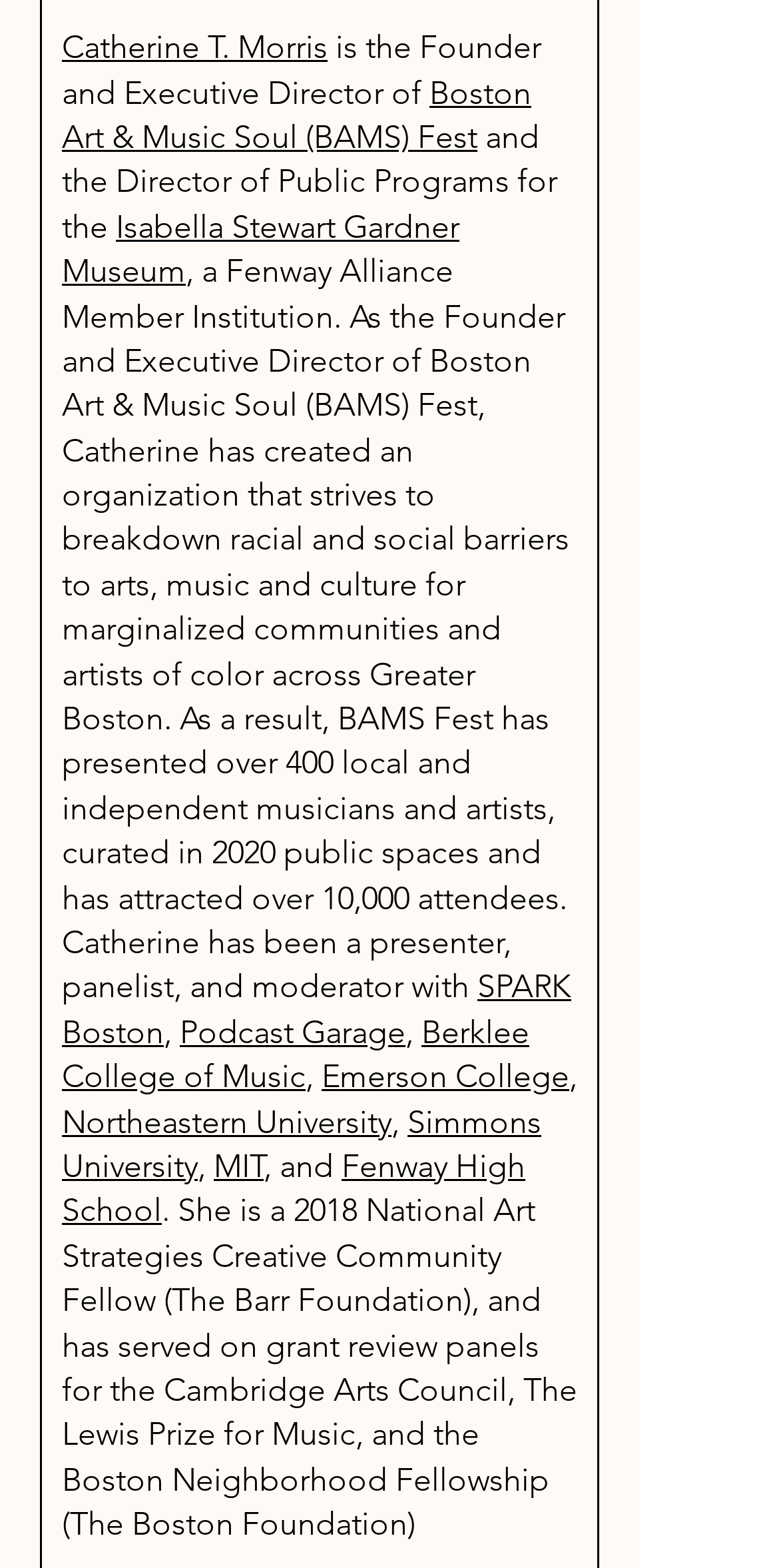Specify the bounding box coordinates of the area that needs to be clicked to achieve the following instruction: "Go to Front Page".

None